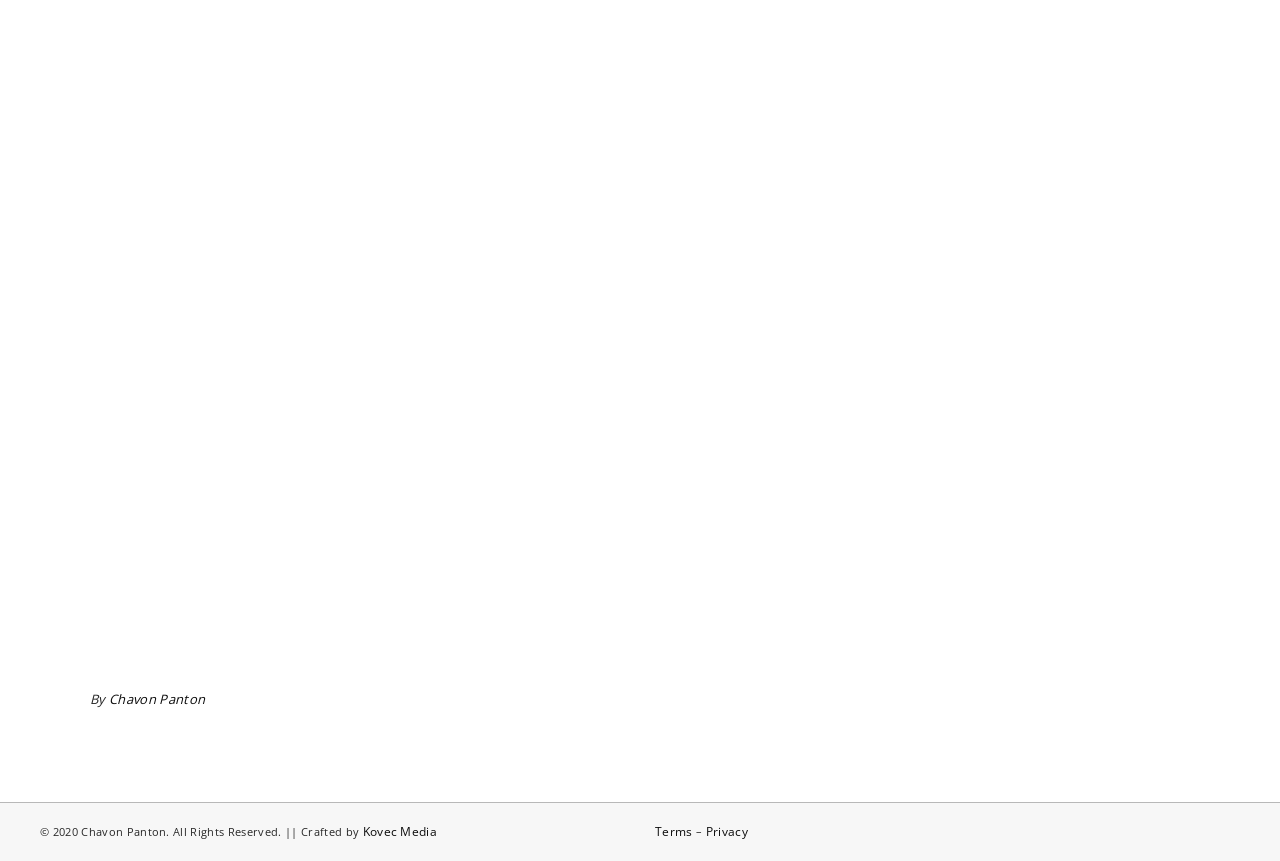What is the purpose of the dash symbol at the bottom of the webpage?
Please look at the screenshot and answer using one word or phrase.

To separate links